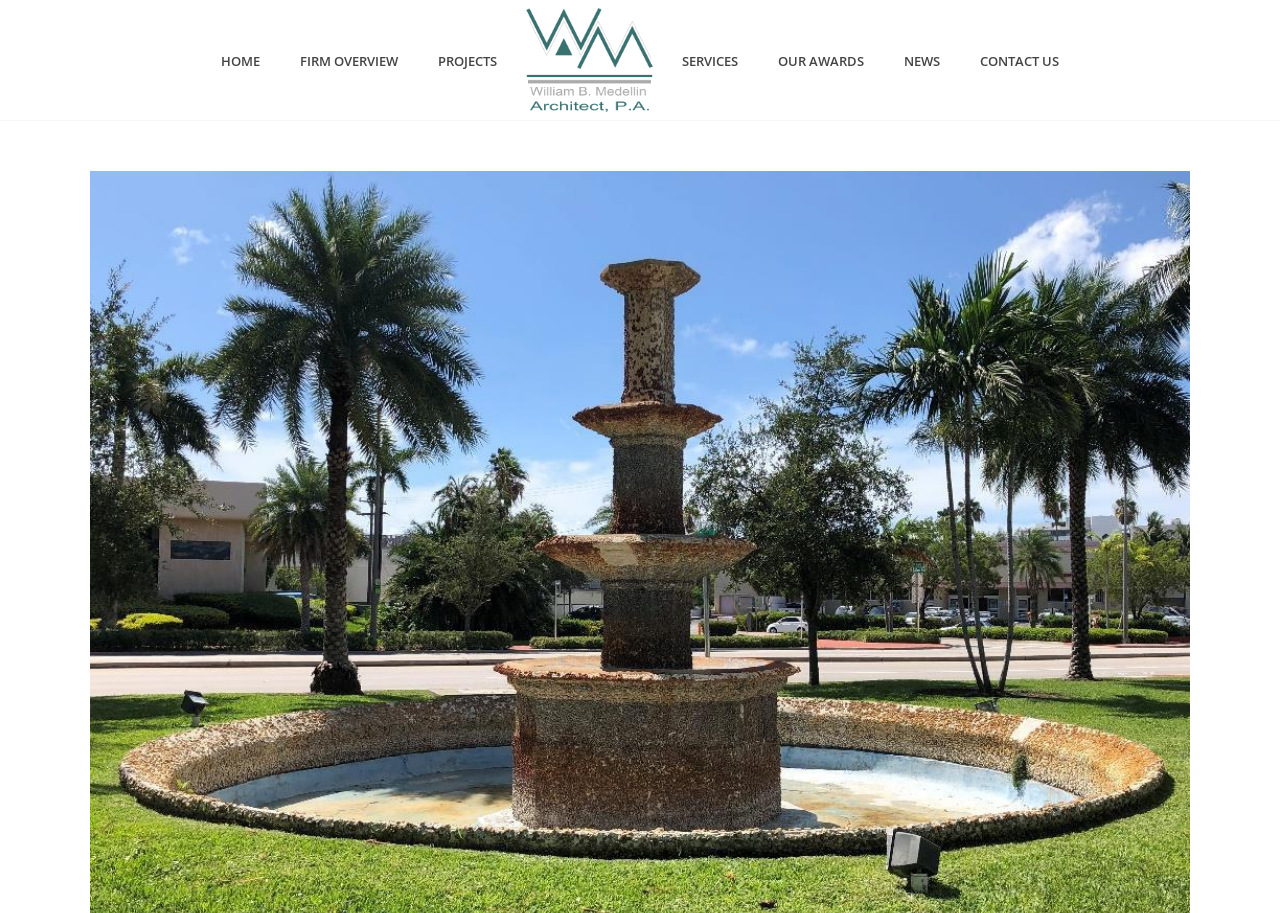Please specify the bounding box coordinates of the area that should be clicked to accomplish the following instruction: "explore projects". The coordinates should consist of four float numbers between 0 and 1, i.e., [left, top, right, bottom].

[0.327, 0.054, 0.404, 0.08]